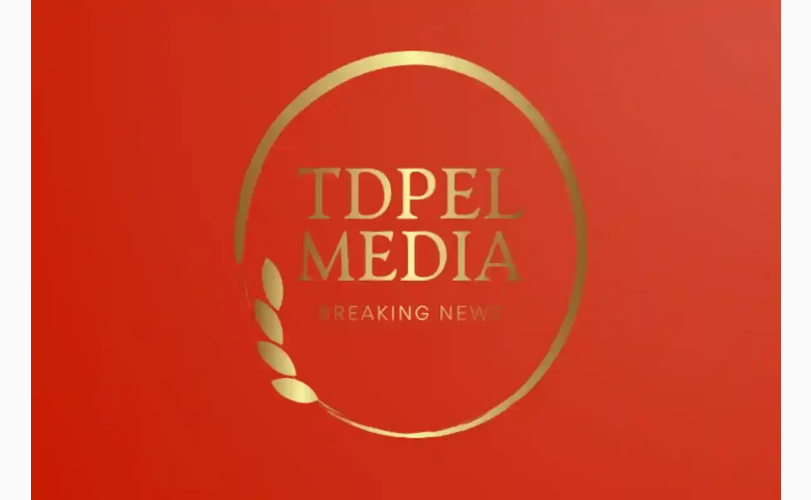Explain the image with as much detail as possible.

The image features the logo of TDPel Media, set against a vibrant red background. The design prominently displays the name "TDPel MEDIA" in elegant gold lettering, exuding a sense of professionalism and modernity. Below the main title, the phrase "BREAKING NEWS" is showcased, emphasizing the platform's focus on delivering timely and important updates. The circular emblem is accented with a stylized laurel branch, symbolizing excellence and achievement, reinforcing TDPel Media's commitment to high-quality journalism.